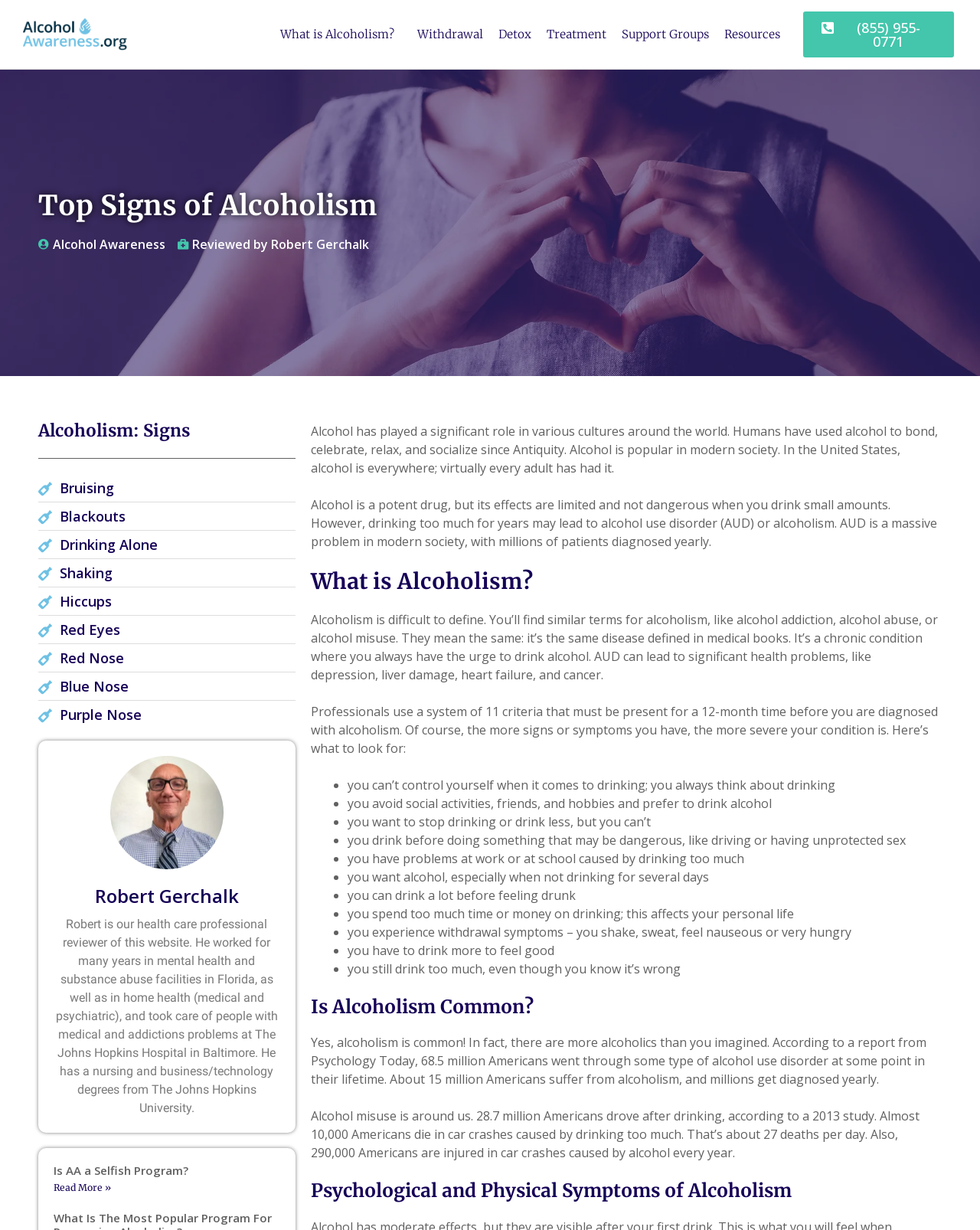Show the bounding box coordinates of the element that should be clicked to complete the task: "Explore 'Treatment' options for alcoholism".

[0.55, 0.014, 0.627, 0.042]